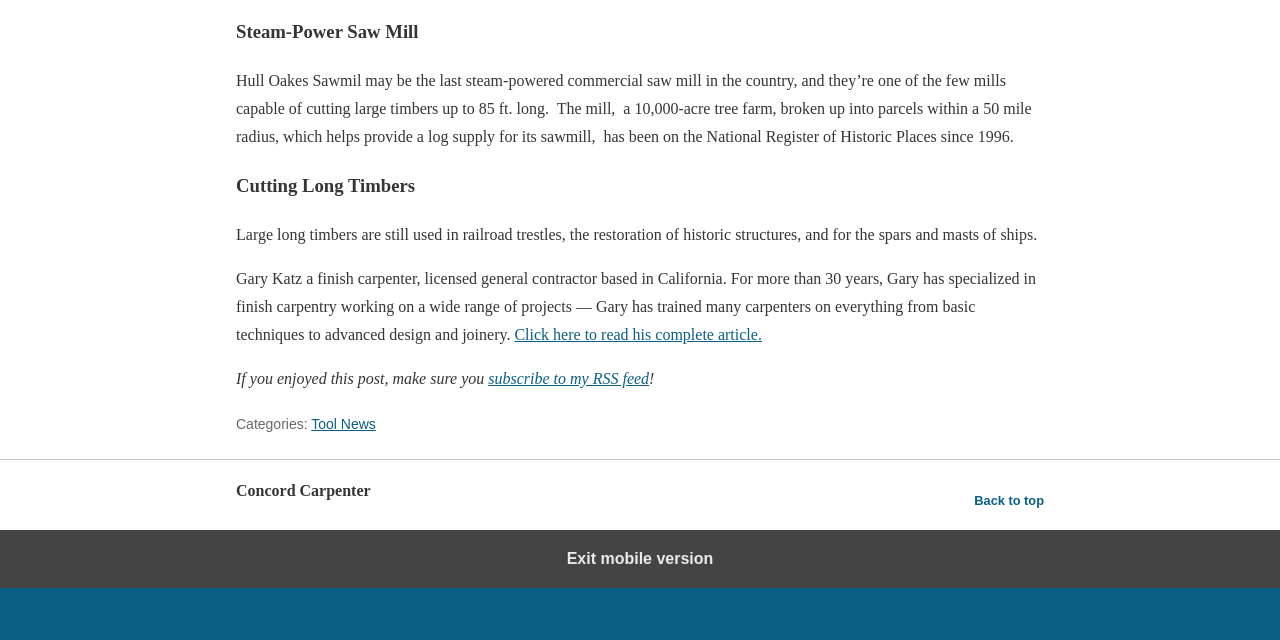Locate the bounding box of the UI element described by: "Back to top" in the given webpage screenshot.

[0.761, 0.763, 0.816, 0.803]